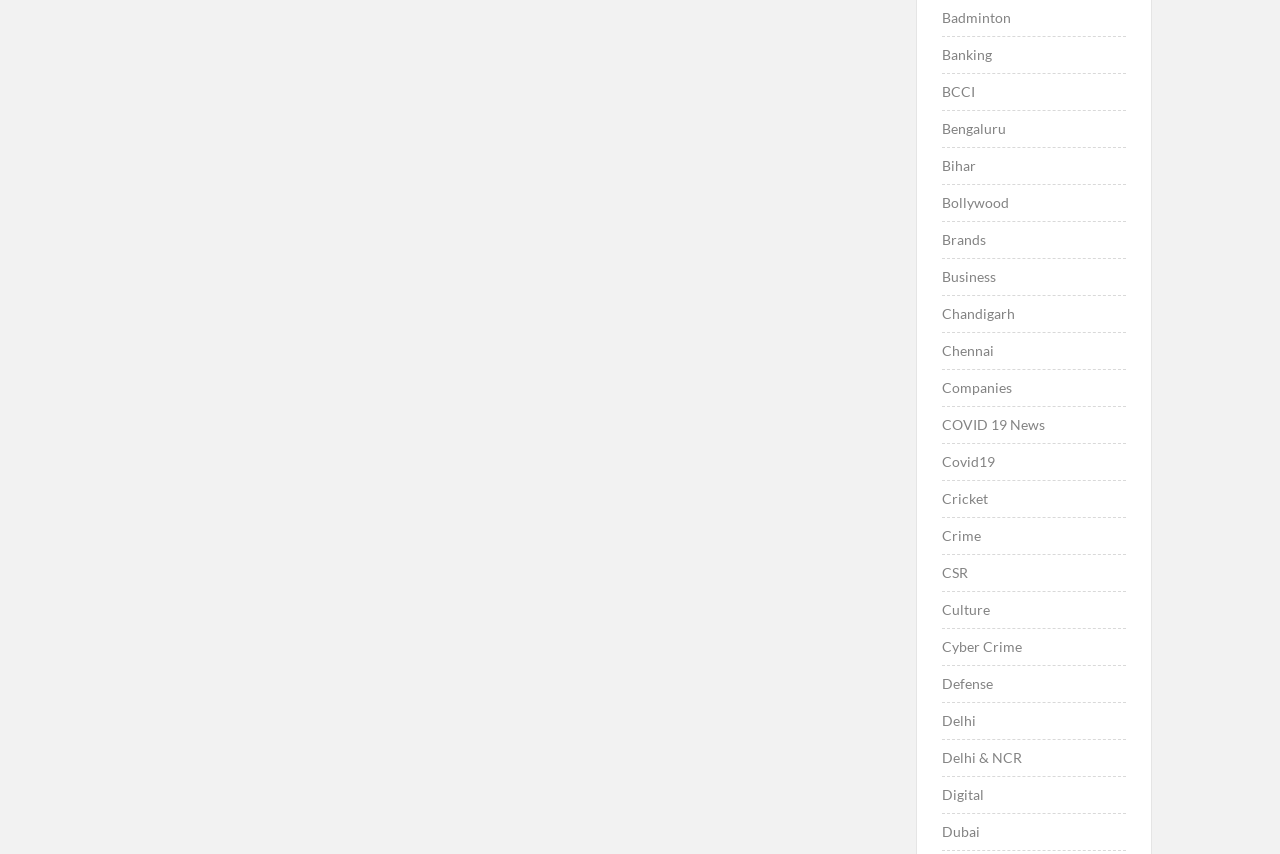Identify the bounding box coordinates for the element you need to click to achieve the following task: "Go to Facebook". The coordinates must be four float values ranging from 0 to 1, formatted as [left, top, right, bottom].

None